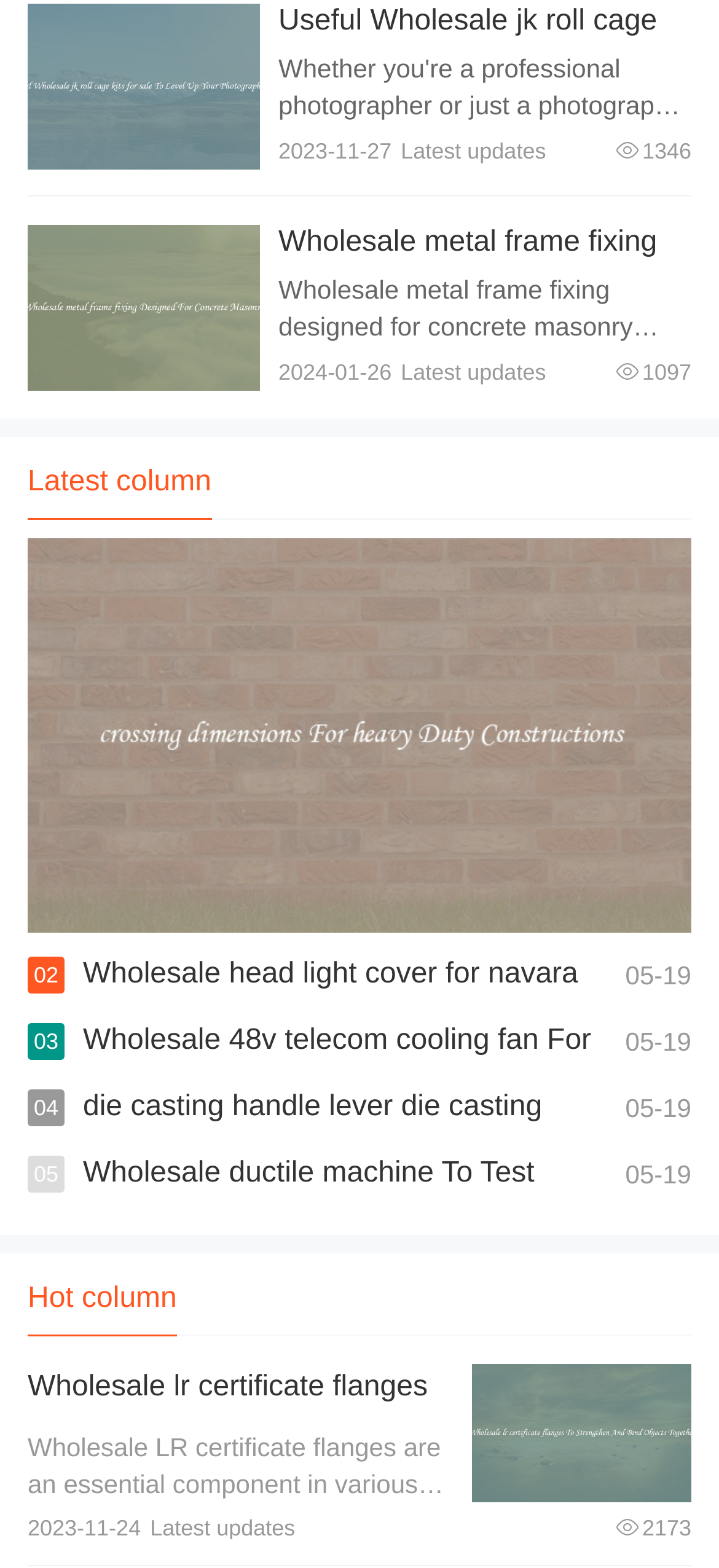Identify the bounding box coordinates for the element you need to click to achieve the following task: "Read about wholesale metal frame fixing". Provide the bounding box coordinates as four float numbers between 0 and 1, in the form [left, top, right, bottom].

[0.387, 0.144, 0.914, 0.211]